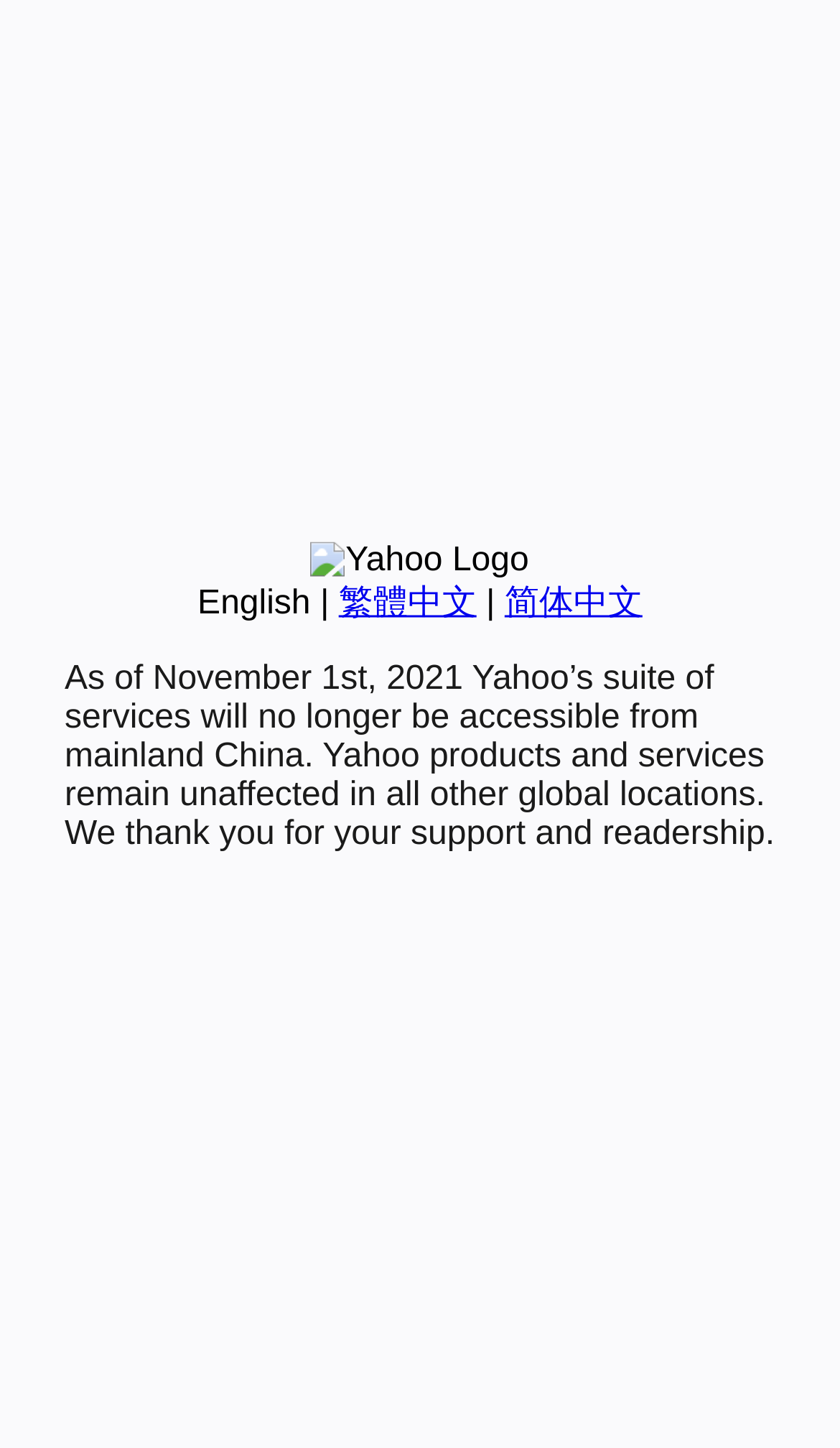Locate the bounding box of the user interface element based on this description: "English".

[0.235, 0.404, 0.37, 0.429]